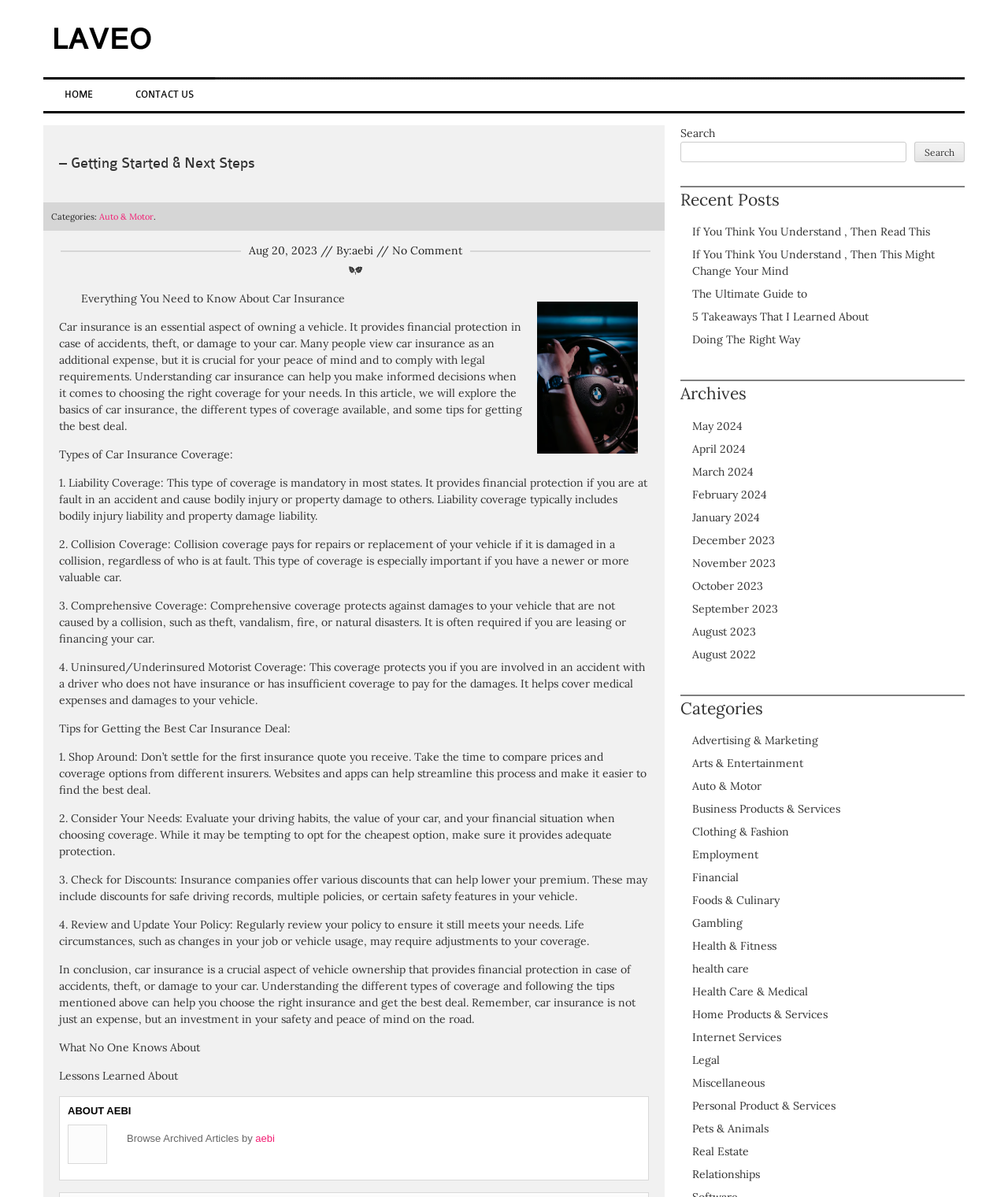Carefully examine the image and provide an in-depth answer to the question: What is the title of the article?

I found the title of the article by looking at the StaticText element with the text 'Everything You Need to Know About Car Insurance' which is located at the coordinates [0.08, 0.244, 0.342, 0.256].